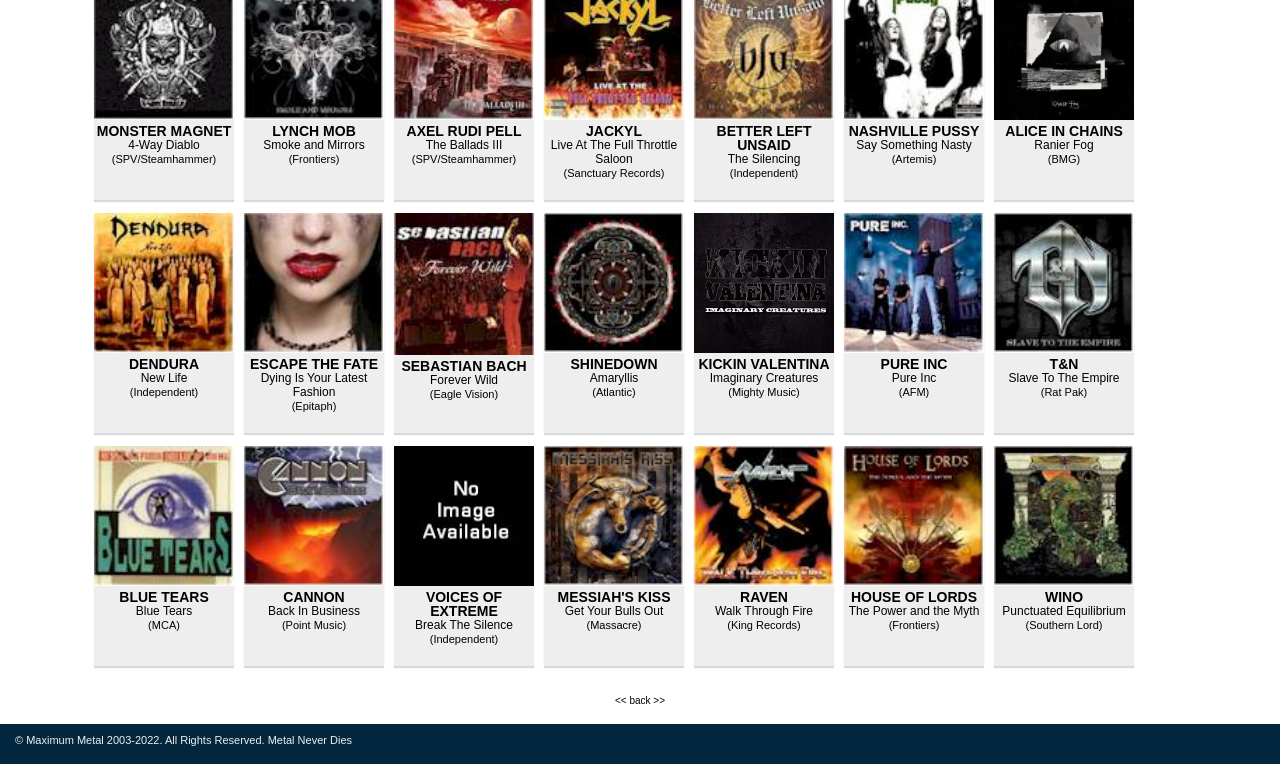Provide the bounding box coordinates of the HTML element this sentence describes: "Ranier Fog".

[0.808, 0.179, 0.854, 0.197]